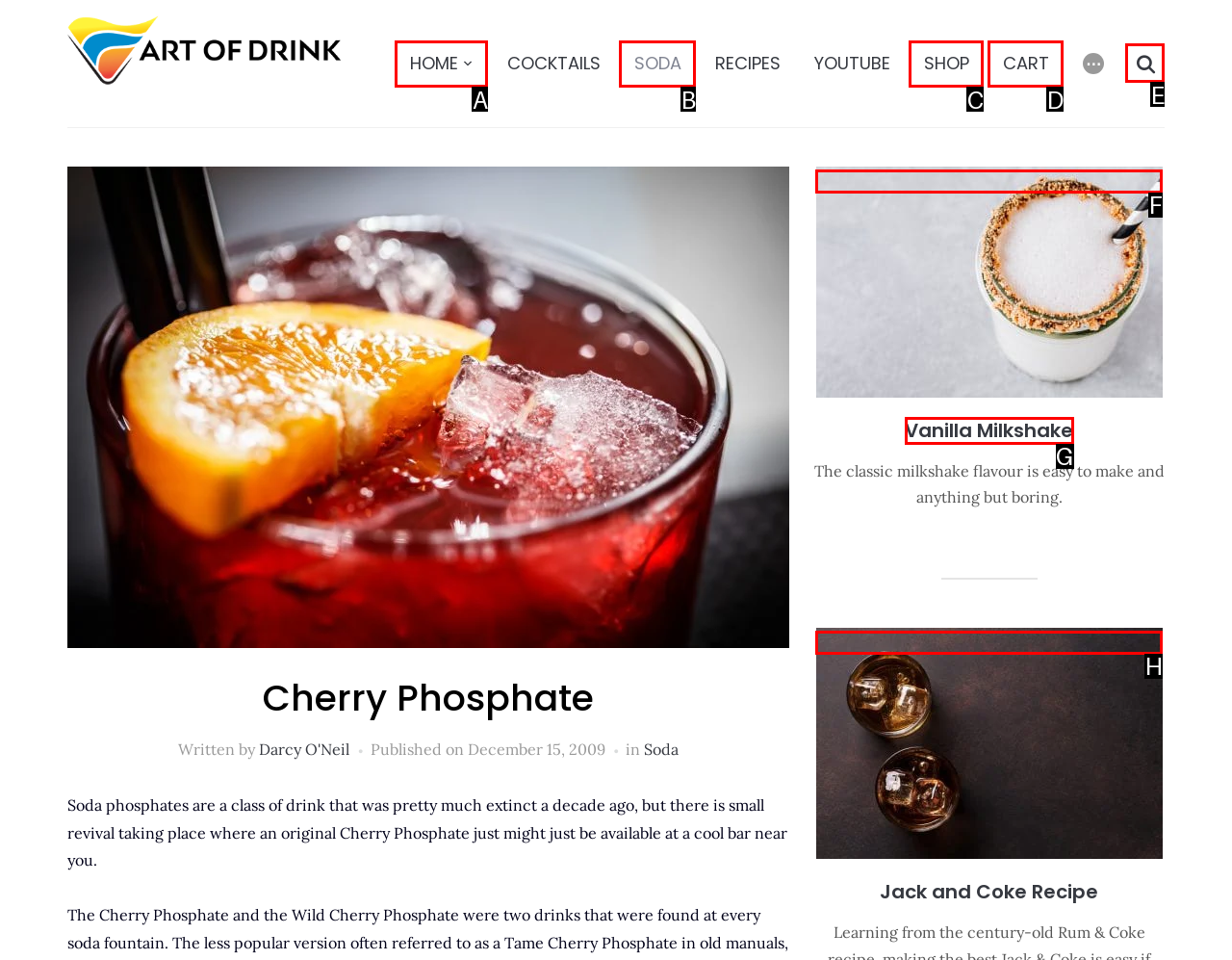Specify which element within the red bounding boxes should be clicked for this task: Search for something Respond with the letter of the correct option.

E